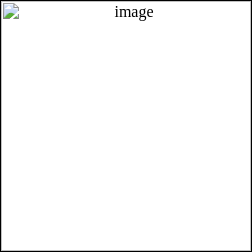What is the scope of DHC systems that dhcSim can model?
Answer with a single word or phrase by referring to the visual content.

Smaller to larger networks